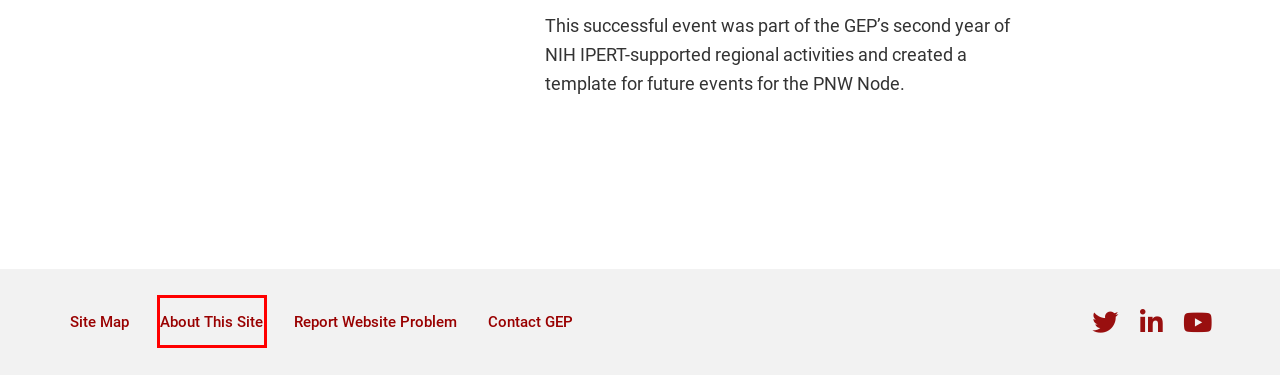You have received a screenshot of a webpage with a red bounding box indicating a UI element. Please determine the most fitting webpage description that matches the new webpage after clicking on the indicated element. The choices are:
A. Report a Website Problem | Genomics Education Partnership
B. Norma Velazquez-Ulloa   • Biology  • Lewis & Clark
C. Jack Vincent Ph.D. | University of Washington Tacoma Directory
D. Site Map | Genomics Education Partnership
E. About This Site | Genomics Education Partnership
F. Contact GEP | Genomics Education Partnership
G. Pacific Northwest Regional Node Meeting – November 4, 2023
H. Pacific Northwest Regional Node Meeting - November 1, 2020 | Genomics Education Partnership

E